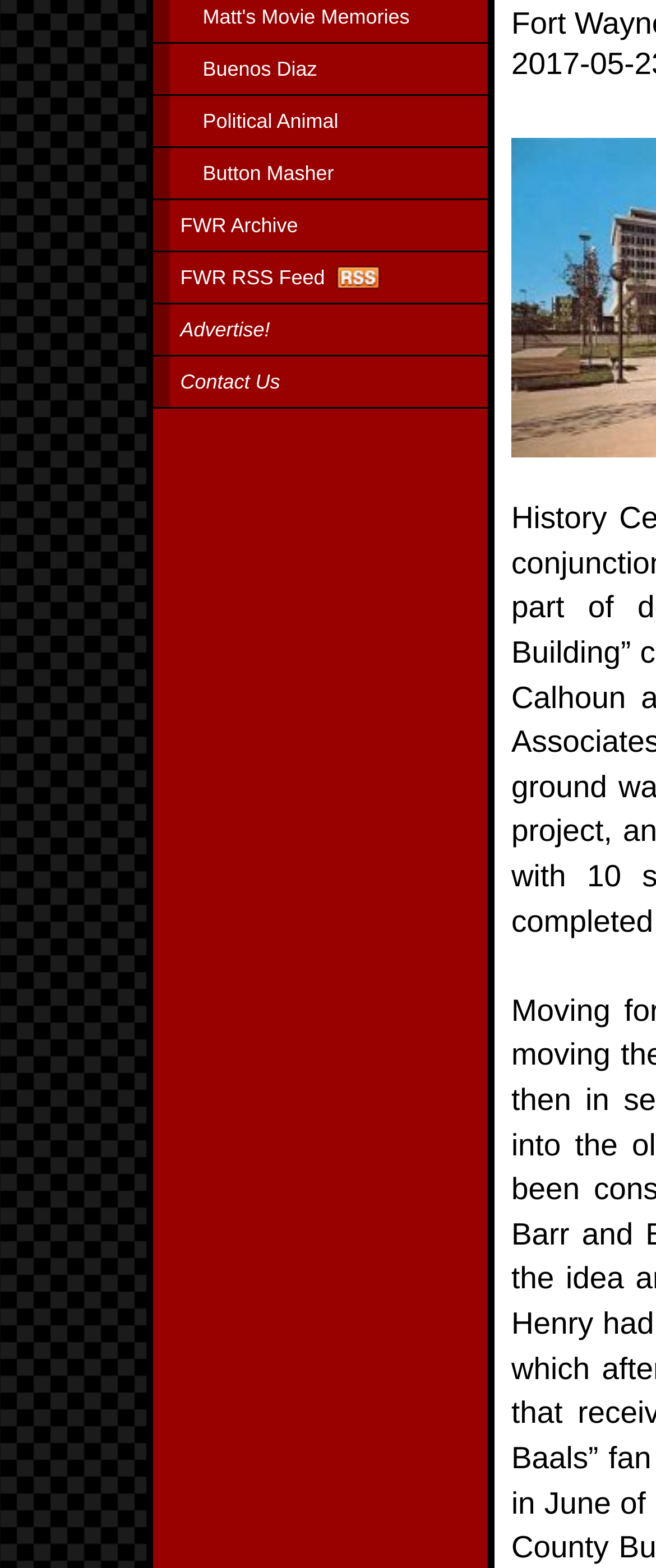Determine the bounding box for the described HTML element: "FWR RSS Feed". Ensure the coordinates are four float numbers between 0 and 1 in the format [left, top, right, bottom].

[0.232, 0.161, 0.744, 0.193]